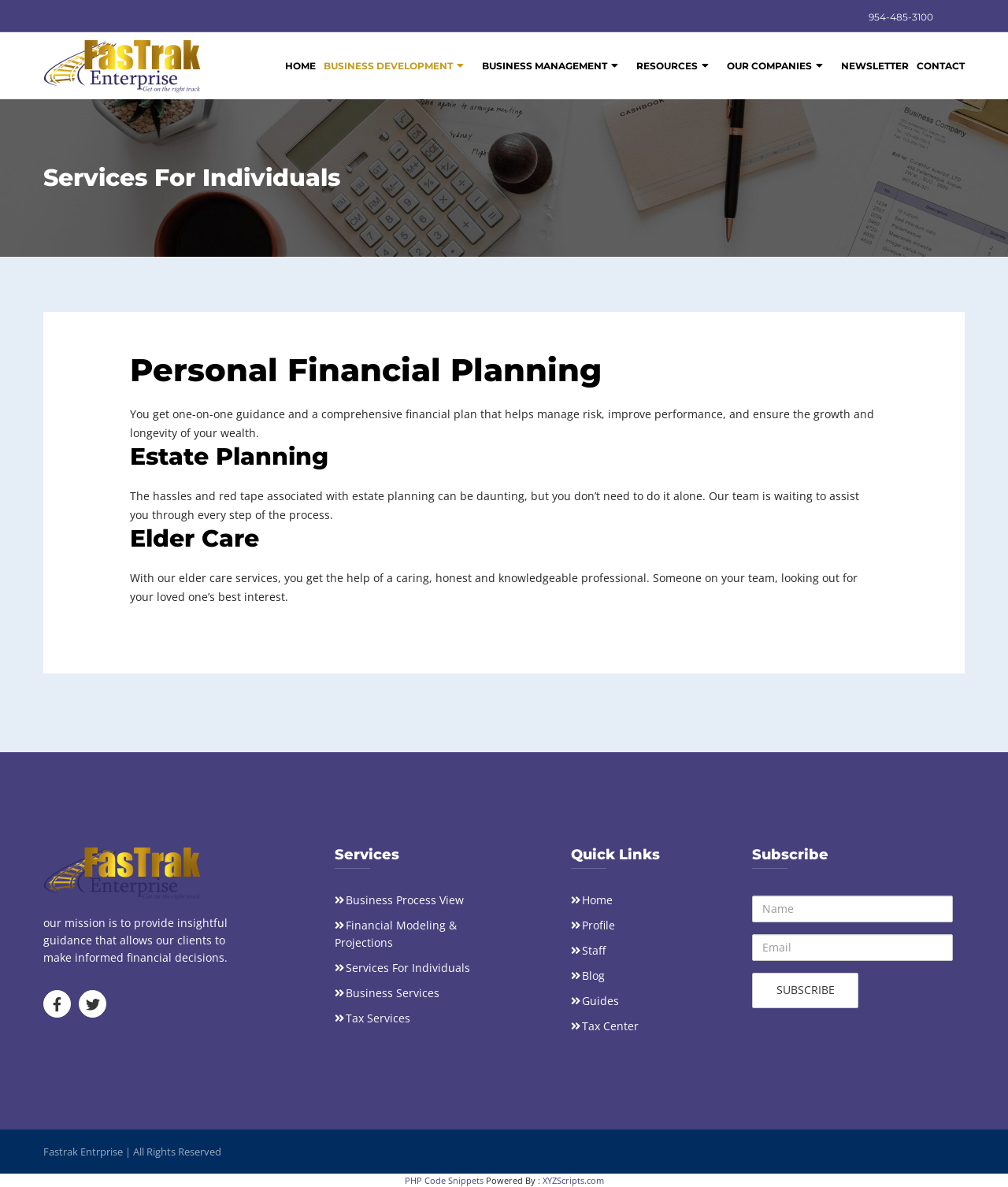Determine the bounding box coordinates for the area that should be clicked to carry out the following instruction: "Subscribe to the newsletter".

[0.746, 0.819, 0.852, 0.849]